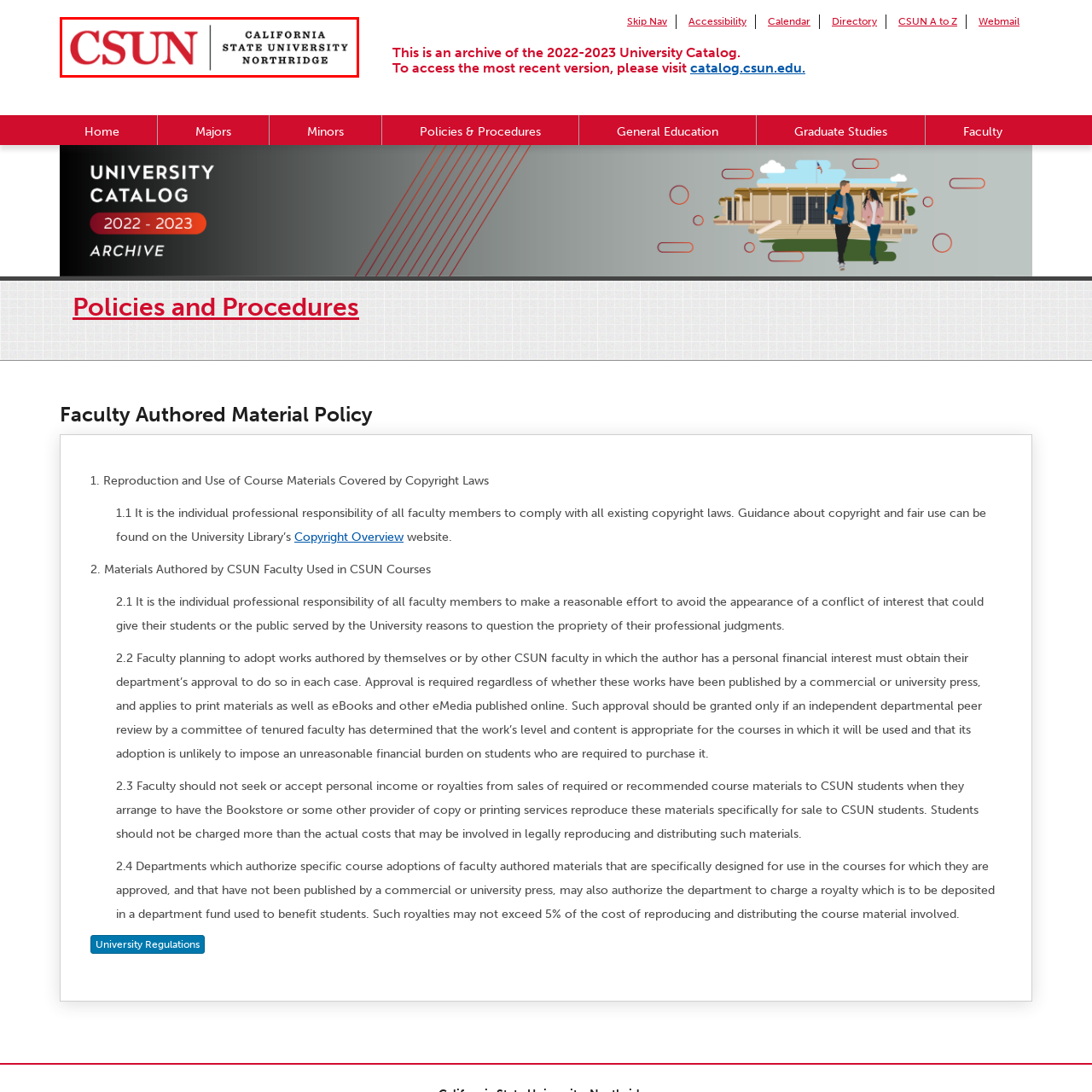Articulate a detailed narrative of what is visible inside the red-delineated region of the image.

The image features the logo of California State University, Northridge (CSUN). It prominently displays "CSUN" in bold, red letters, representing the university's identity, alongside the words "California State University" and "Northridge" in a classic serif typeface. This logo encapsulates the heritage and branding of the institution, highlighting its commitment to education and community engagement. The overall design reflects a modern yet academic aesthetic, suitable for official university communications and materials.